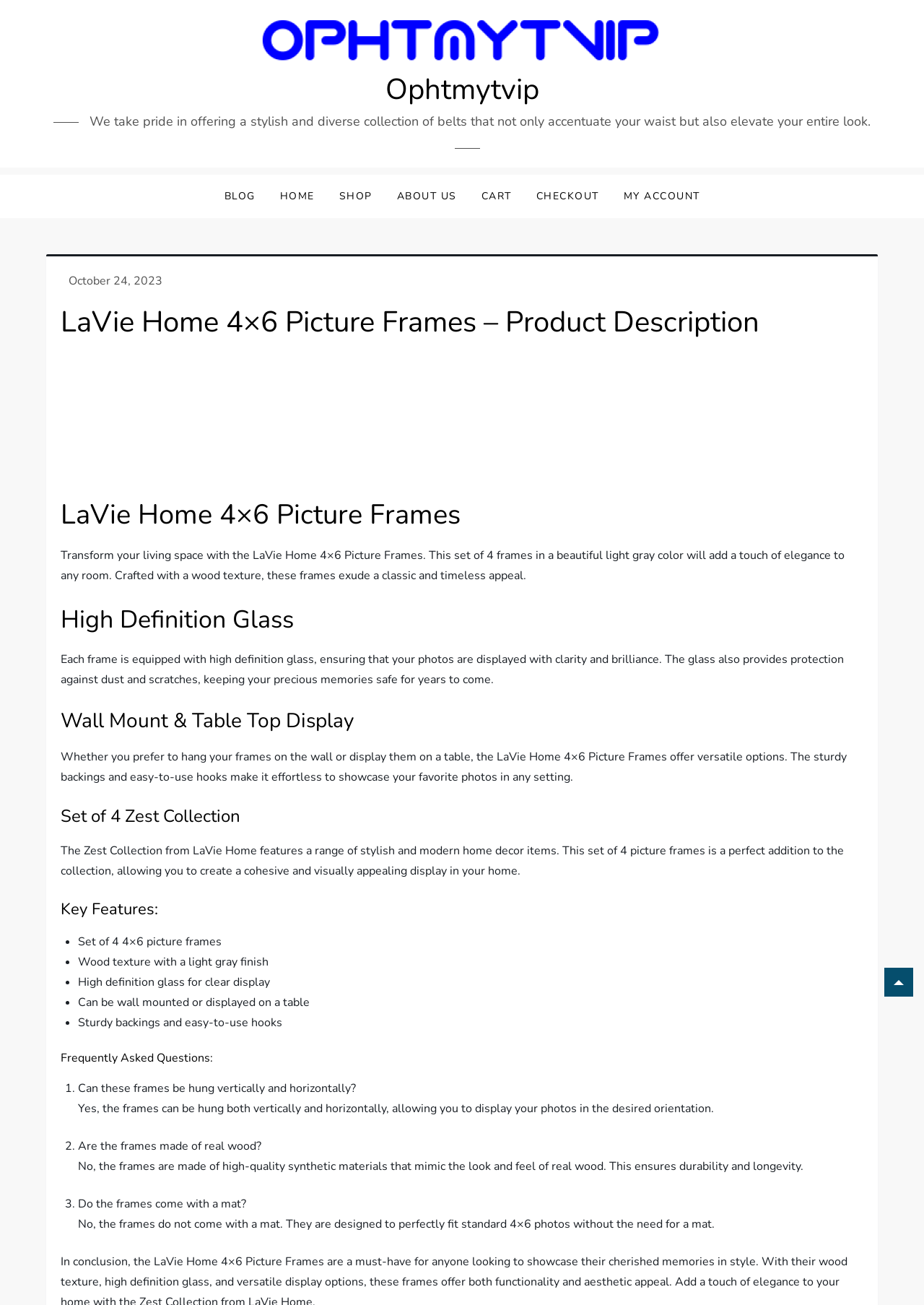Reply to the question with a single word or phrase:
What type of glass is used in the picture frames?

High definition glass